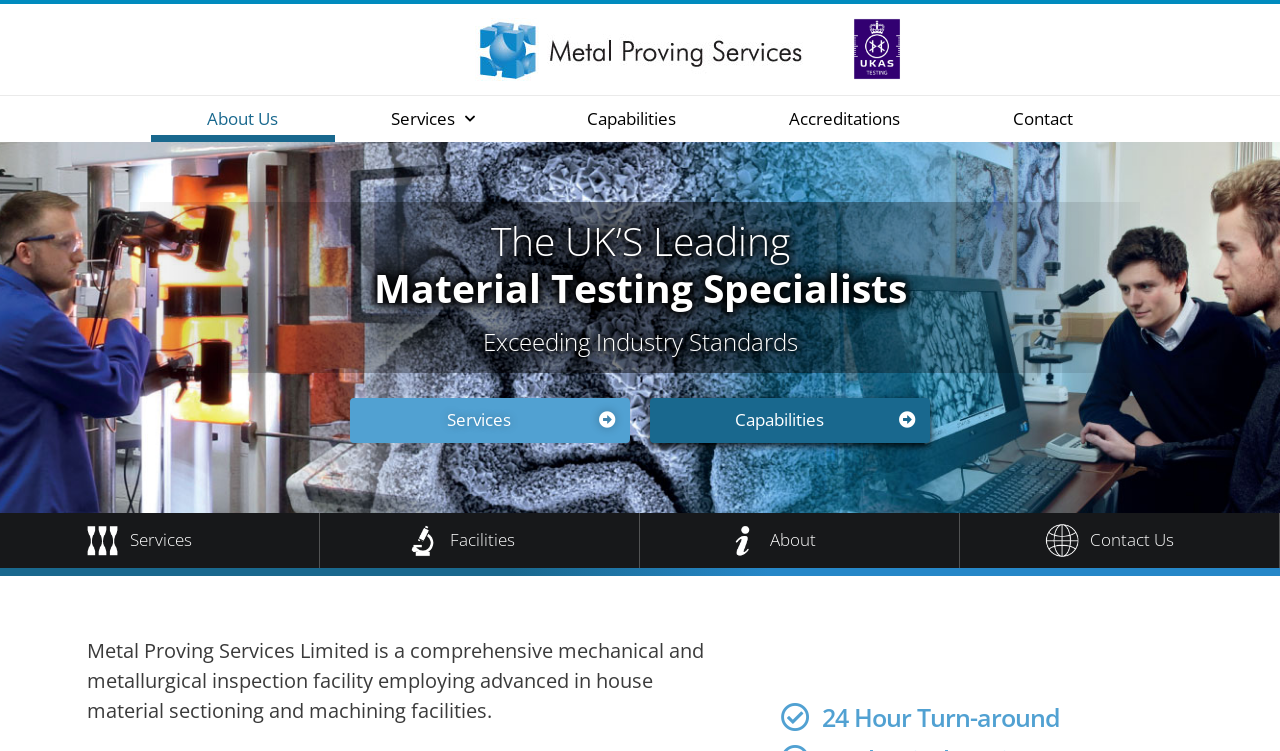Generate a thorough caption that explains the contents of the webpage.

The webpage is about Metal Proving Services, a material testing specialist company. At the top, there is a logo and a link to the company's homepage, situated near the center of the page. To the right of the logo, there are several links to different sections of the website, including "About Us", "Services", "Capabilities", "Accreditations", and "Contact".

Below the top navigation bar, there are two headings that introduce the company, stating that it is the UK's leading material testing specialist and exceeding industry standards. Underneath these headings, there are two rows of links and figures. The first row has three links to "Services", "Capabilities", and a figure with a link. The second row has four links to "Services", "Facilities", "About", and "Contact Us", each accompanied by a figure with a link.

Further down the page, there is a paragraph of text that describes the company's facilities and services, including material sectioning and machining facilities. At the bottom of the page, there is a static text element that highlights the company's 24-hour turnaround service.